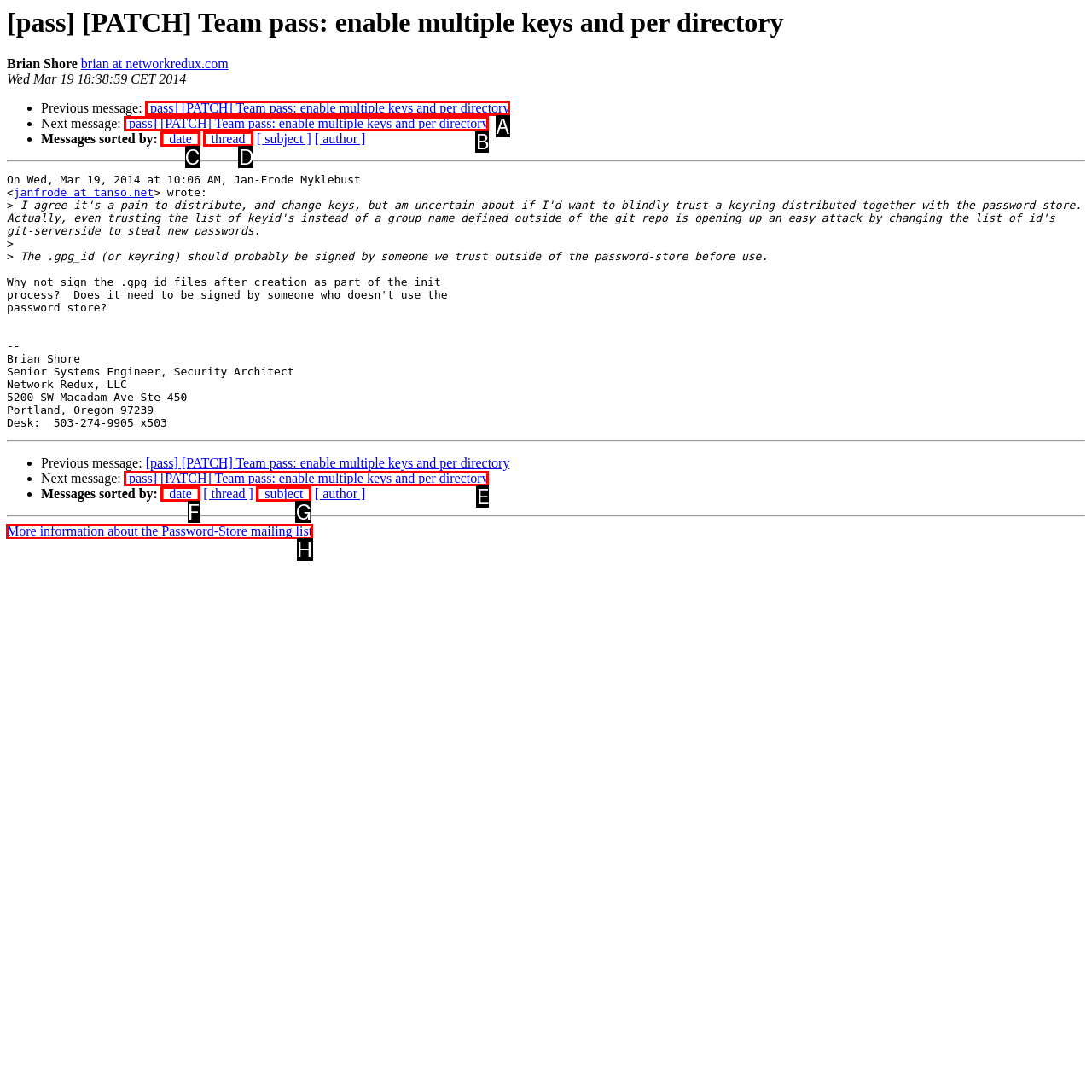Determine which HTML element should be clicked to carry out the following task: View more information about the Password-Store mailing list Respond with the letter of the appropriate option.

H